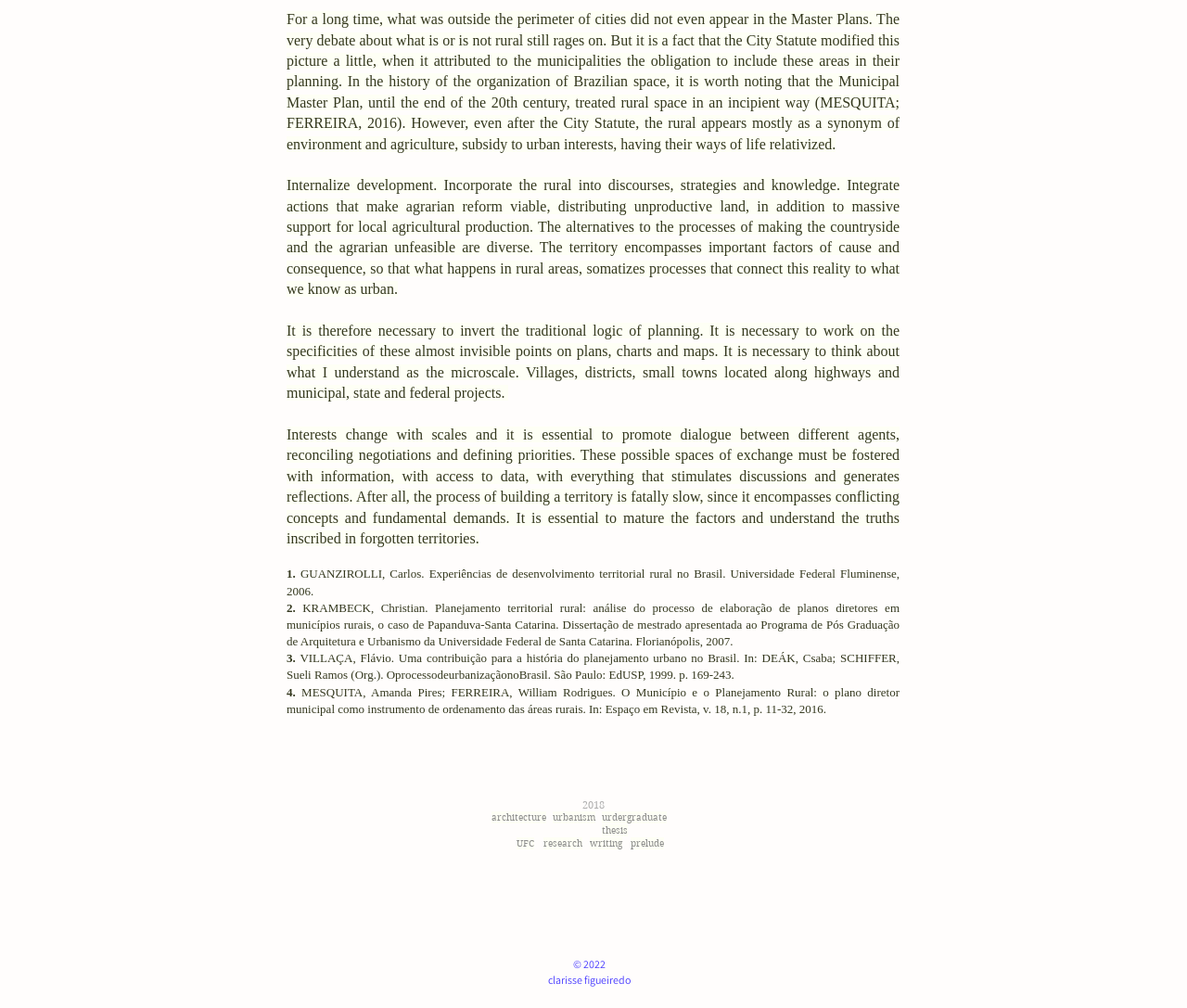Locate the bounding box coordinates for the element described below: "prelude". The coordinates must be four float values between 0 and 1, formatted as [left, top, right, bottom].

[0.531, 0.831, 0.559, 0.844]